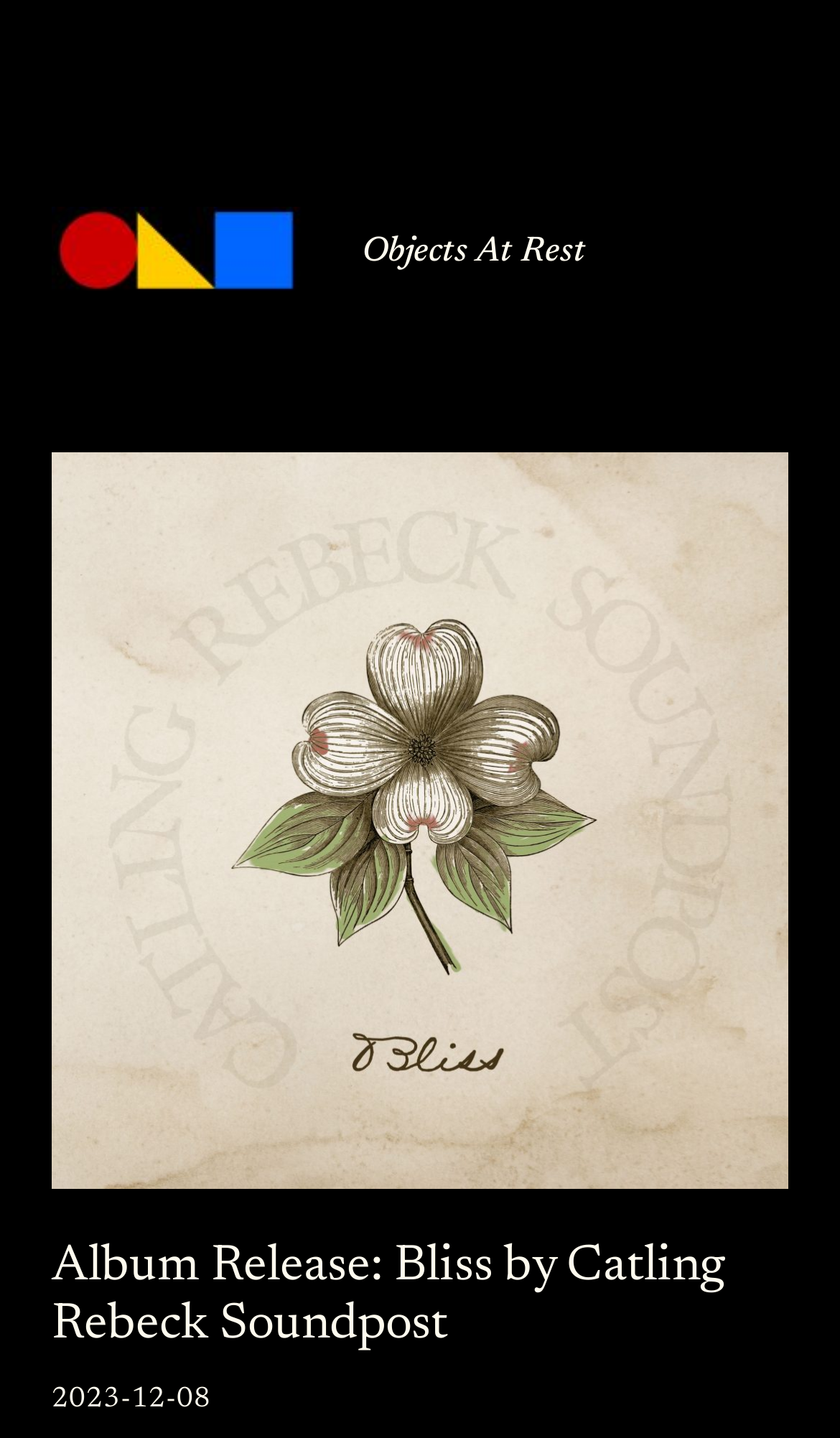Provide a brief response to the question below using a single word or phrase: 
Who is the artist of the album?

Catling Rebeck Soundpost